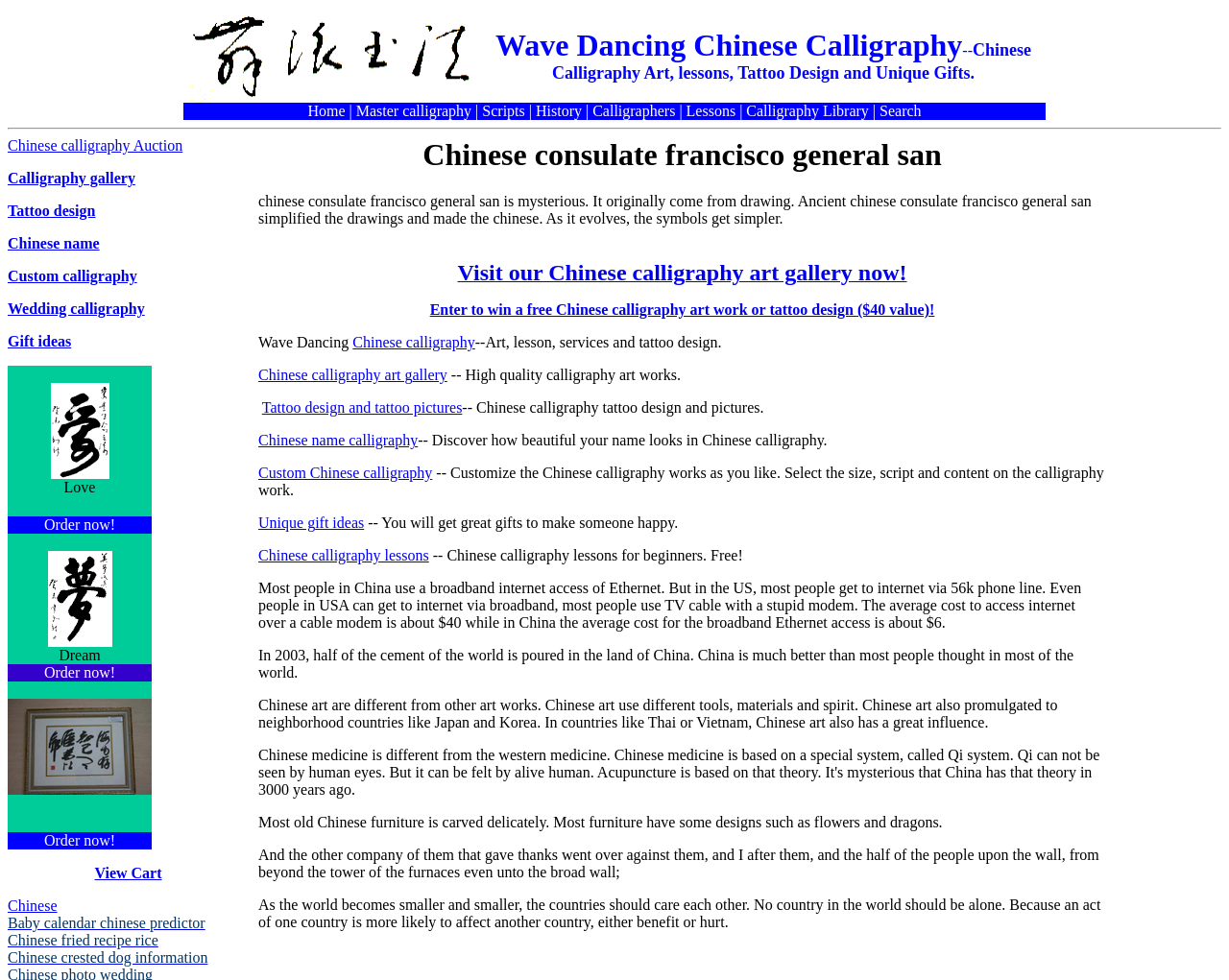Find and specify the bounding box coordinates that correspond to the clickable region for the instruction: "Search for 'Chinese fried recipe rice'".

[0.006, 0.951, 0.129, 0.968]